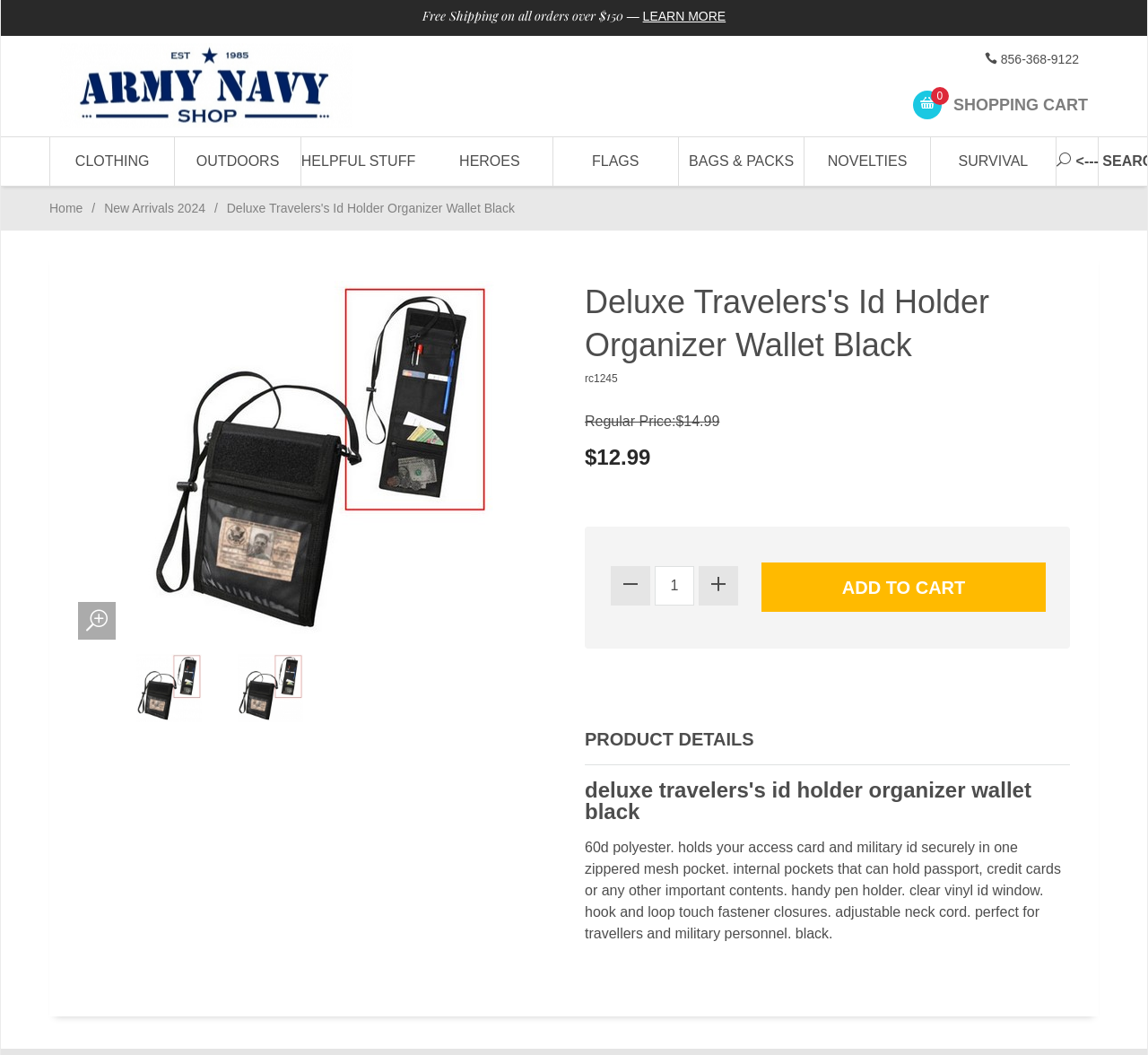Refer to the image and provide an in-depth answer to the question: 
What is the function of the hook and loop touch fastener closures?

I found the function of the hook and loop touch fastener closures by reading the product description, which mentions 'hook and loop touch fastener closures' as one of the features of the product.